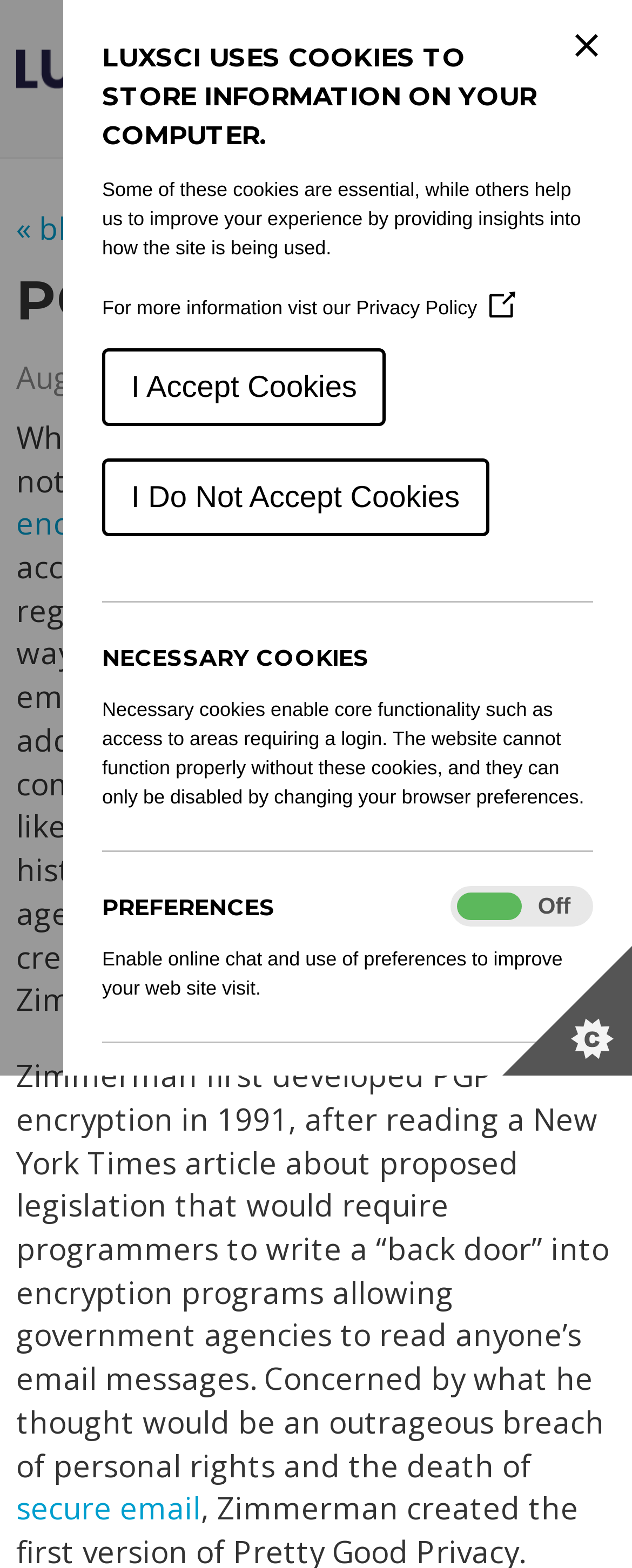Give a one-word or phrase response to the following question: Who developed PGP encryption?

Phil Zimmerman